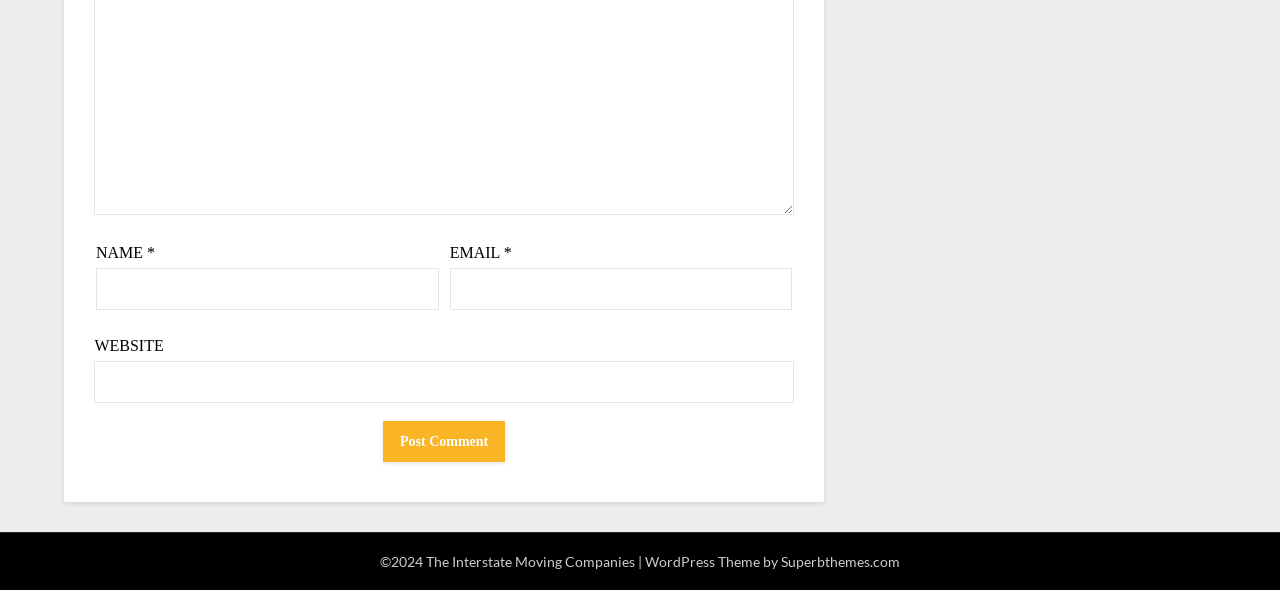What is the purpose of the textbox with label 'NAME'?
Provide a short answer using one word or a brief phrase based on the image.

Input name